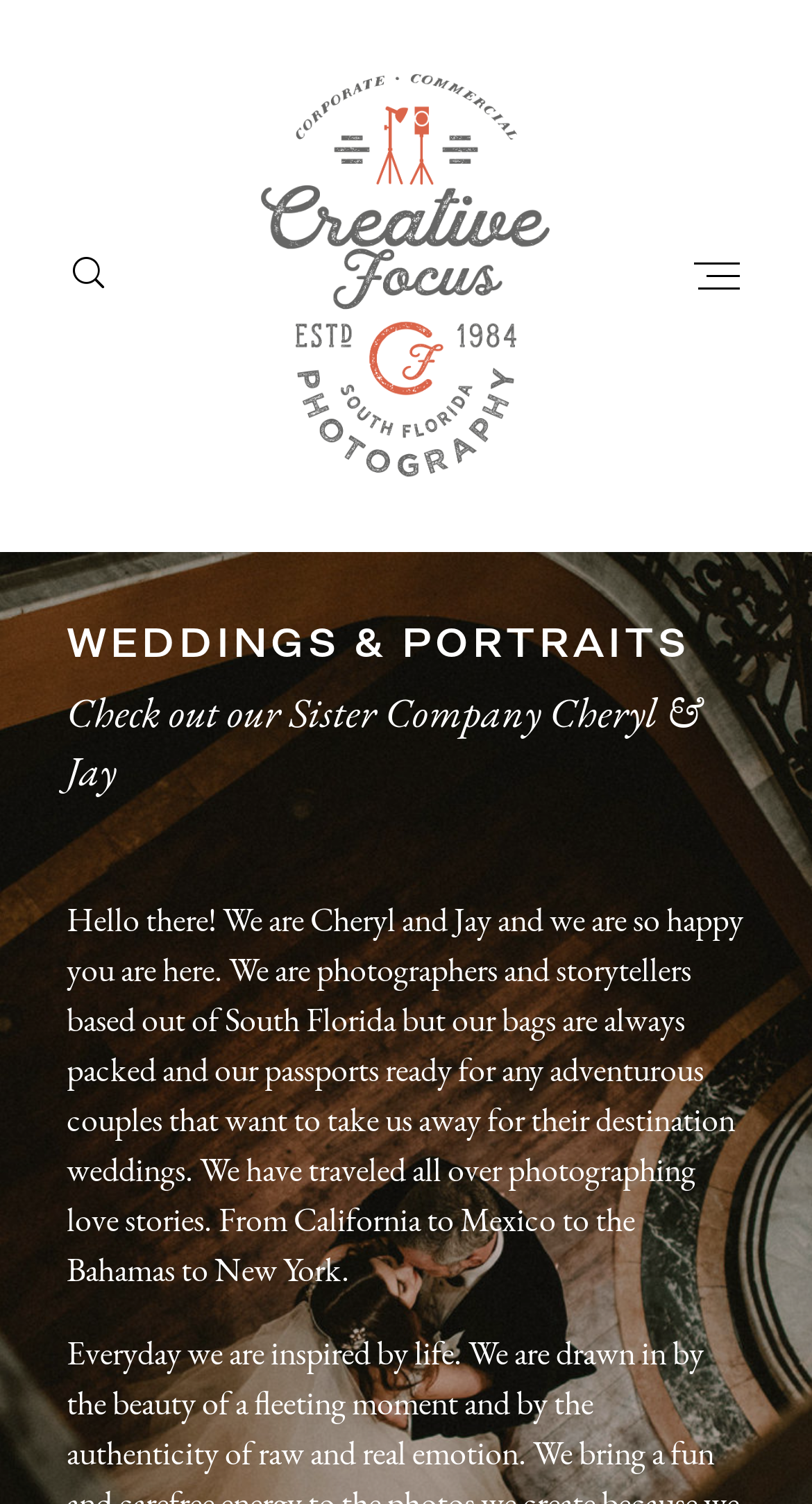What is the name of the photographers?
Using the picture, provide a one-word or short phrase answer.

Cheryl and Jay